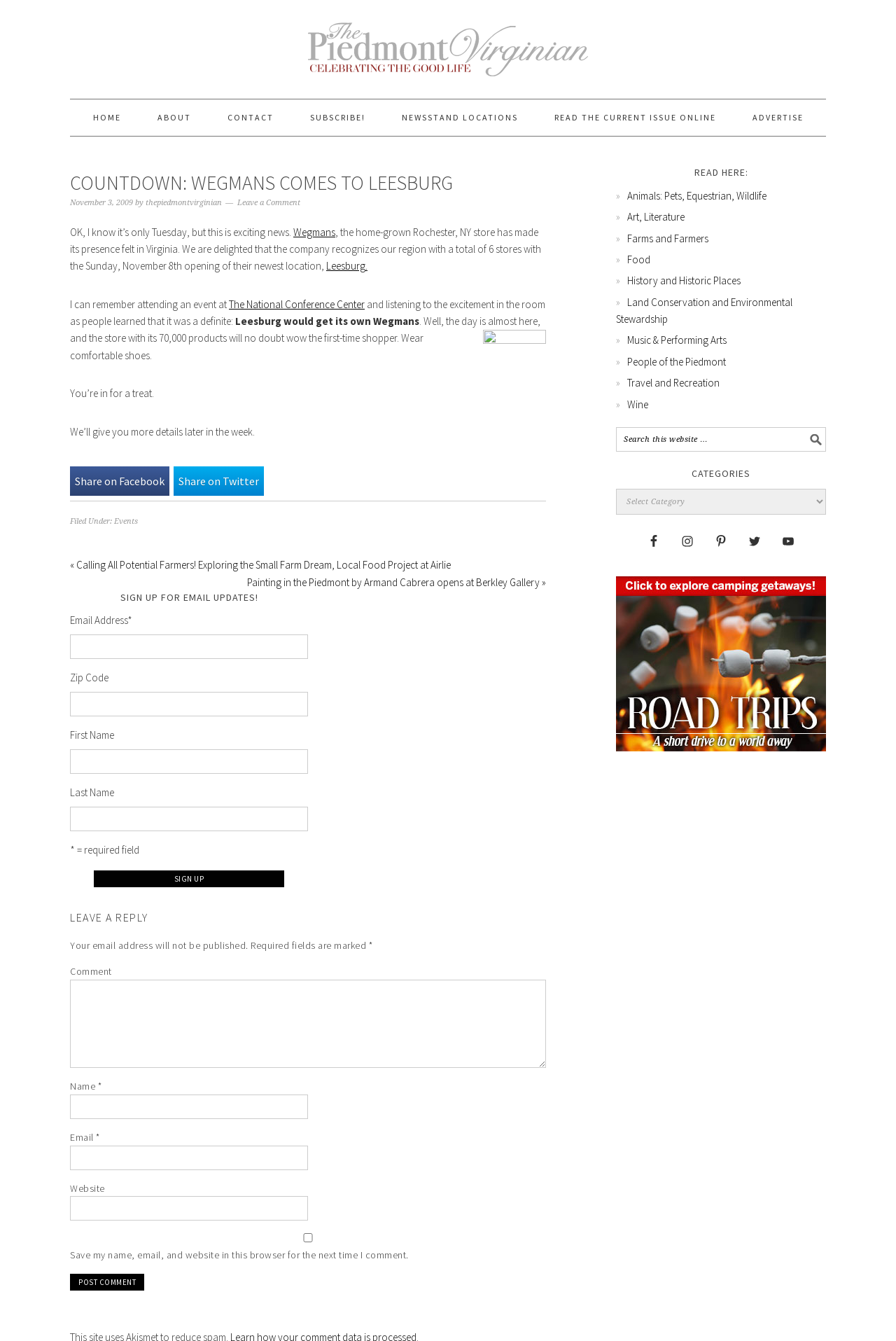Please indicate the bounding box coordinates for the clickable area to complete the following task: "Click on the 'HOME' link". The coordinates should be specified as four float numbers between 0 and 1, i.e., [left, top, right, bottom].

[0.084, 0.074, 0.154, 0.101]